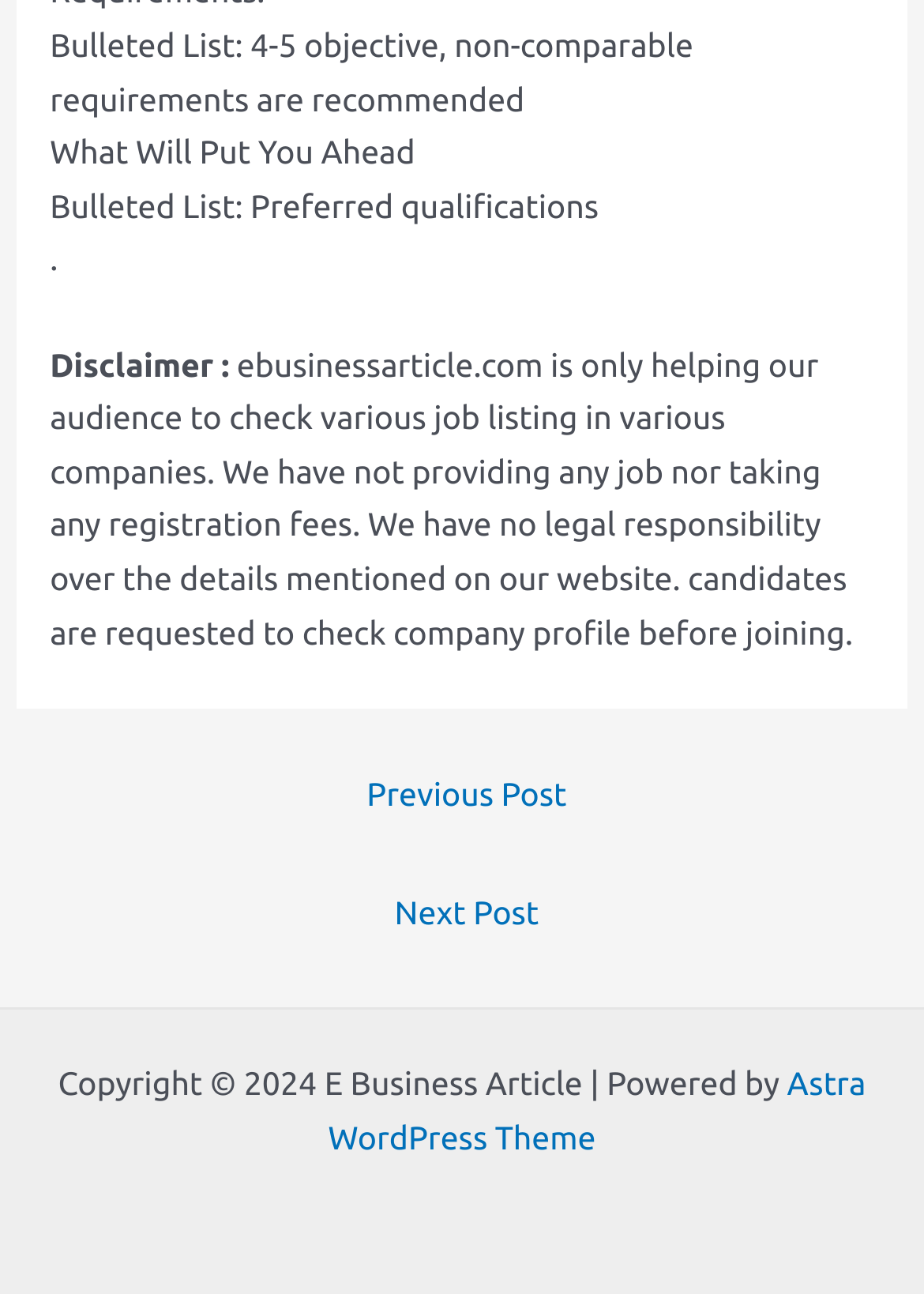Please answer the following question using a single word or phrase: 
What is the theme used to power the website?

Astra WordPress Theme